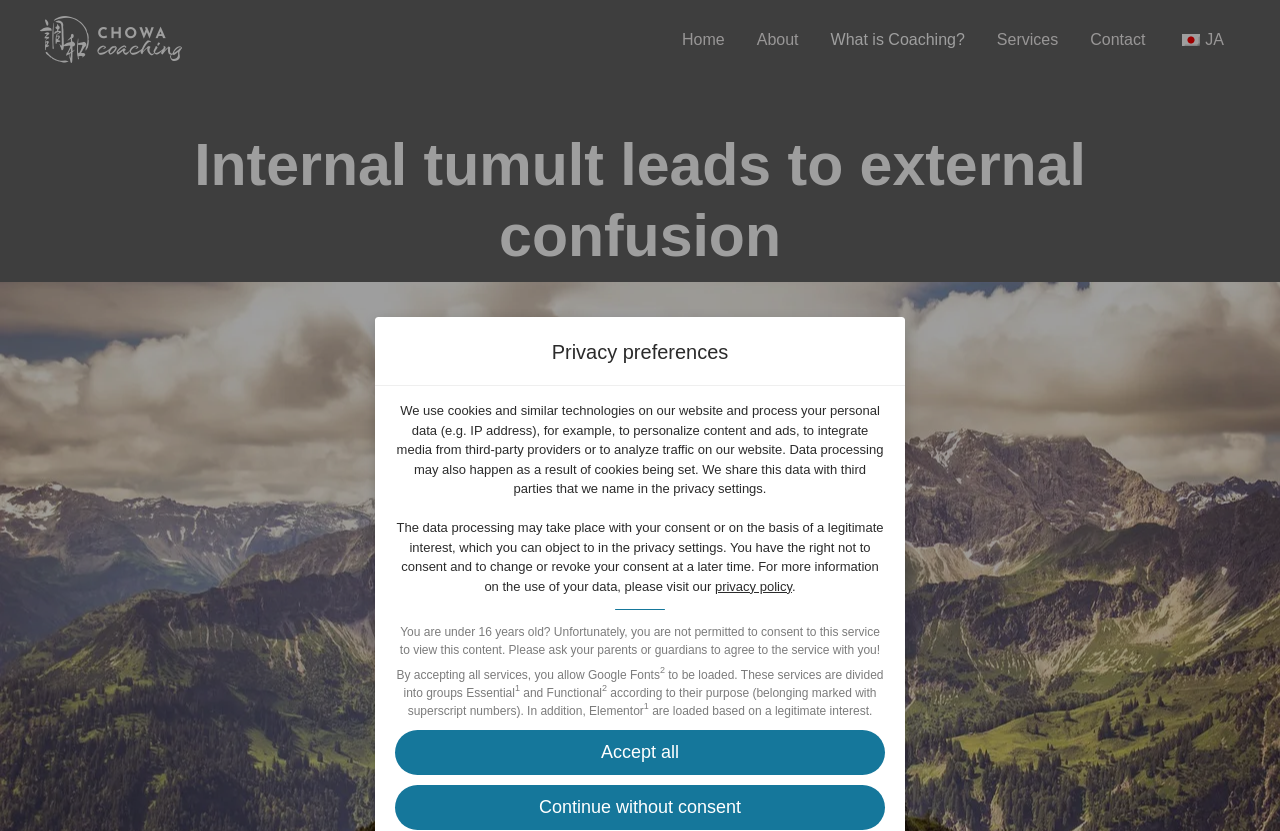Please determine the bounding box coordinates of the section I need to click to accomplish this instruction: "Read privacy policy".

[0.559, 0.697, 0.619, 0.715]